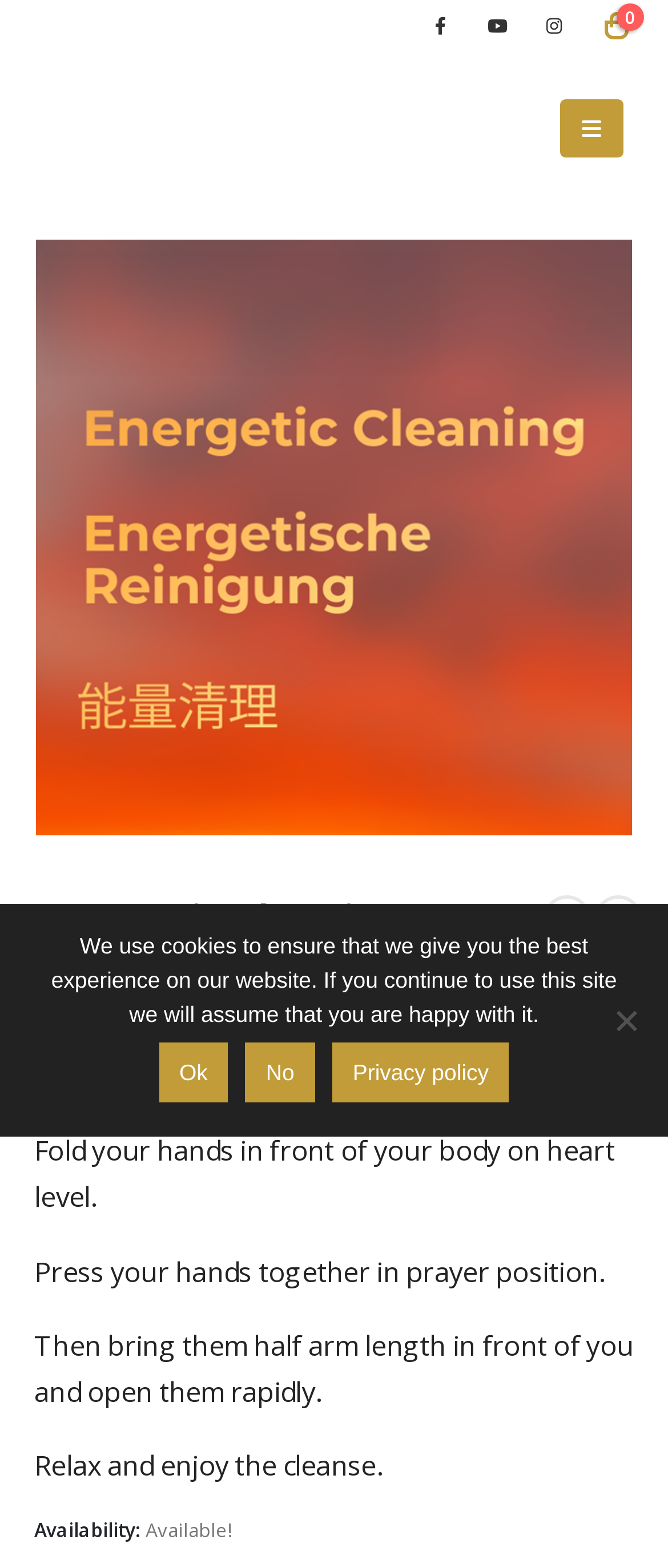Convey a detailed summary of the webpage, mentioning all key elements.

This webpage is about Energetic Cleaning, a service provided by Agni Eickermann. At the top, there are three social media links, represented by icons, aligned horizontally. To the right of these icons, there is a mobile menu link. Below these elements, there is a large image that takes up most of the width of the page.

The main content of the page is divided into two sections. On the left, there is a heading "Energetic Cleaning" followed by two more social media links, represented by icons, aligned horizontally. Below these icons, there is a price listed as "$30.00". 

On the right side of the page, there are five paragraphs of text that provide instructions on how to prepare for an energetic cleaning session. The text is arranged vertically, with each paragraph below the previous one. The instructions include steps such as sitting back and relaxing, folding hands, pressing hands together, and opening them rapidly.

At the bottom of the page, there is a section that displays the availability of the service, with the text "Availability:" followed by "Available!". 

There is also a cookie notice dialog at the bottom of the page, which is not currently in focus. The dialog contains a message about the use of cookies on the website, with options to "Ok", "No", or view the "Privacy policy".